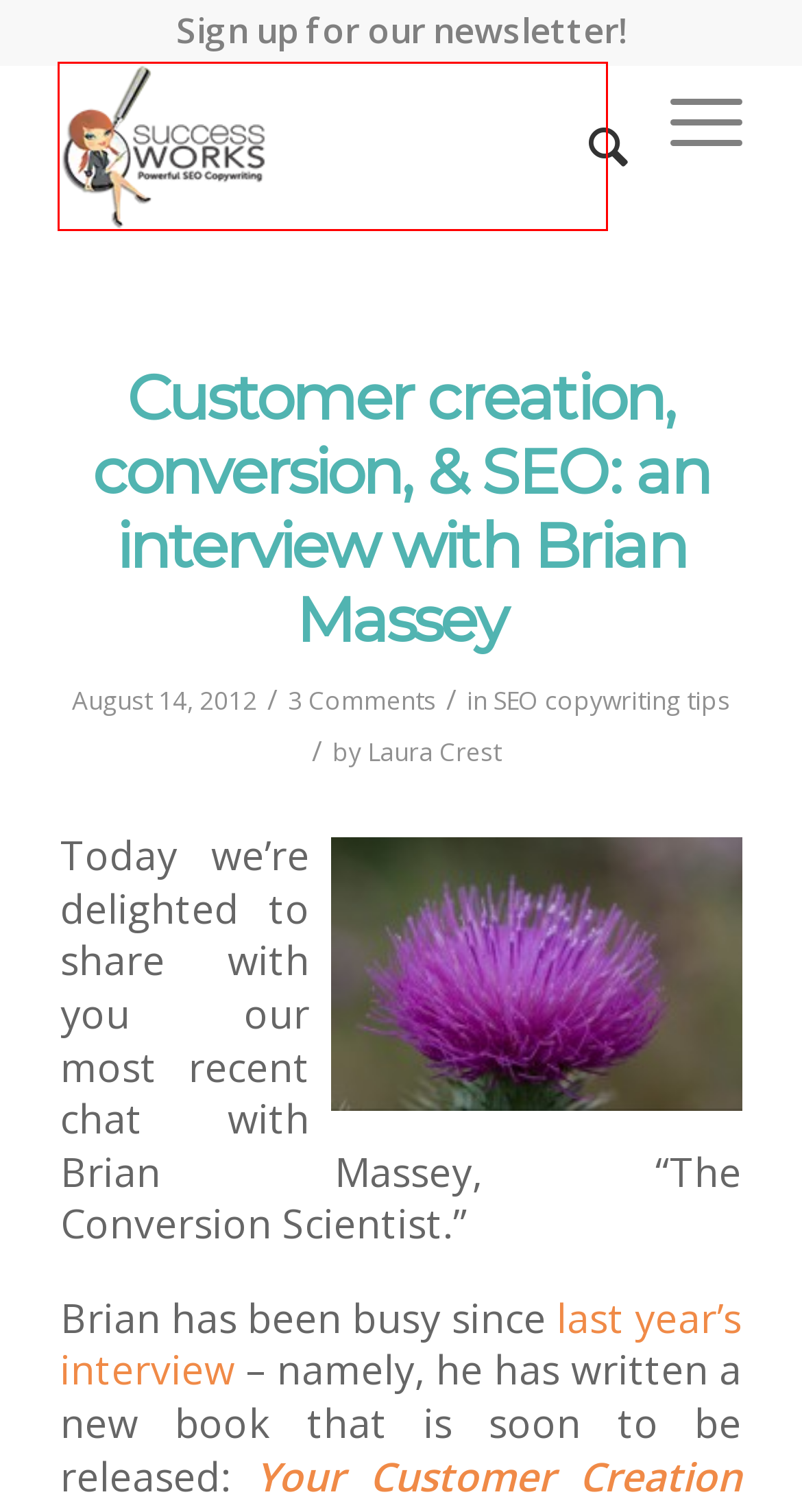Check out the screenshot of a webpage with a red rectangle bounding box. Select the best fitting webpage description that aligns with the new webpage after clicking the element inside the bounding box. Here are the candidates:
A. So What "About Us?" How to Awaken This Top-Converting Sleeper Page
B. Laura Crest, Author at SuccessWorks
C. Privacy - SEO Copywriting
D. Drive Revenue with Benefit-Specific, Targeted Product Pages
E. SEO copywriting tips Archives - SuccessWorks
F. SEO Copywriting: Training, Consulting & Free Tips
G. Your Customer Creation Equation – The Blog of the Author Brian Massey
H. Interview with the Conversion Scientist, Brian Massey

F